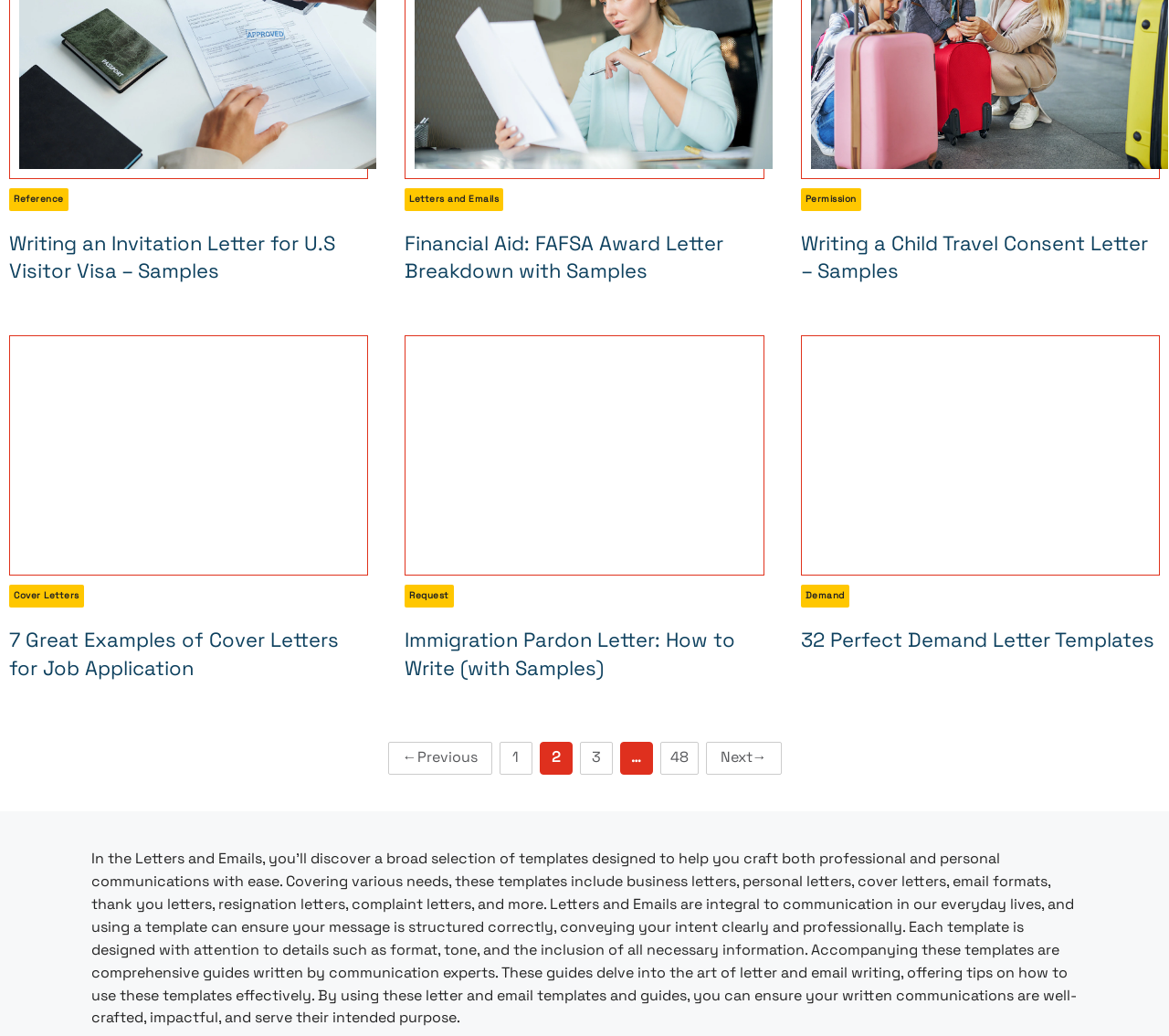Find and indicate the bounding box coordinates of the region you should select to follow the given instruction: "Go to 'Page 3'".

[0.496, 0.716, 0.524, 0.747]